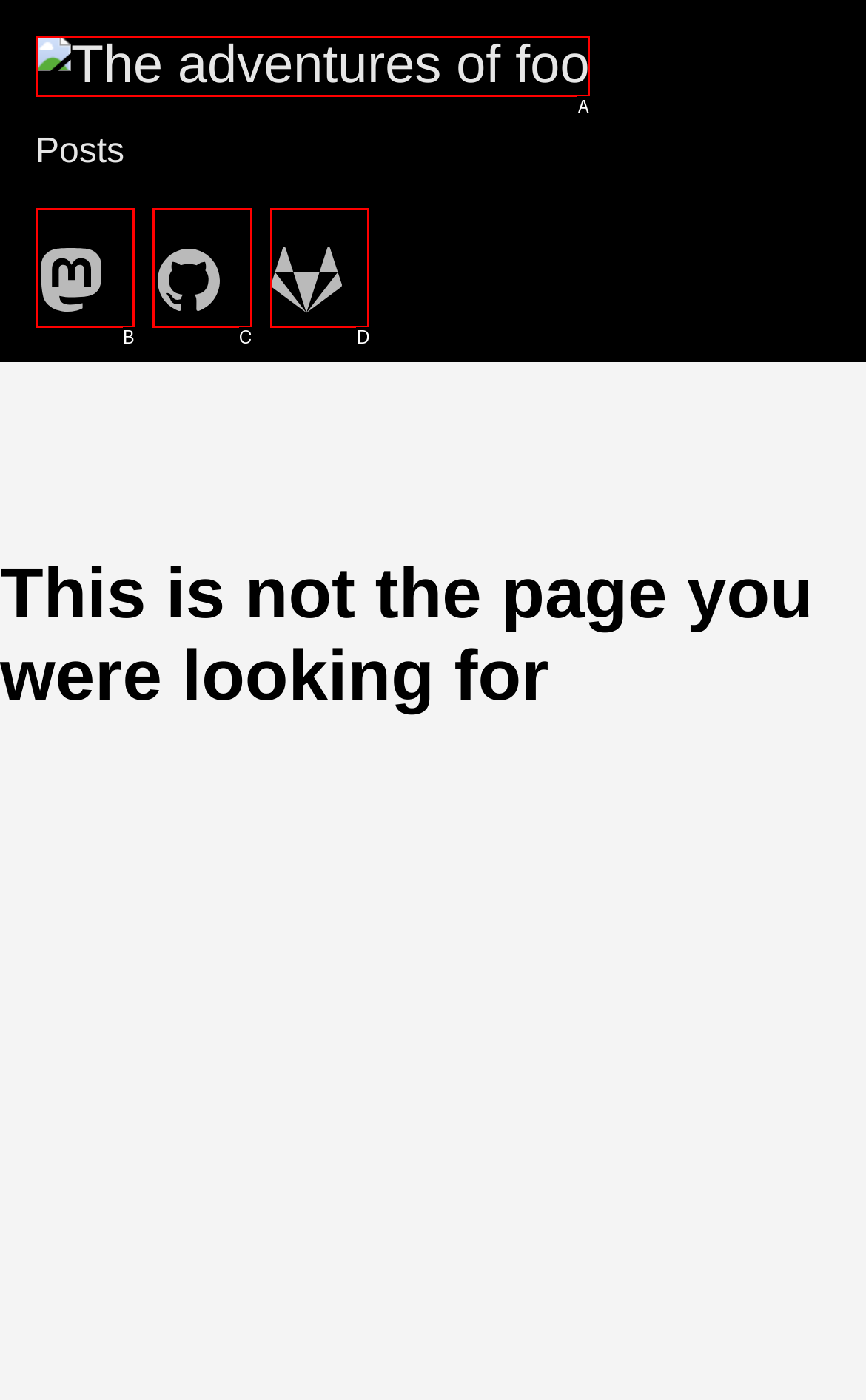Pick the HTML element that corresponds to the description: parent_node: Posts
Answer with the letter of the correct option from the given choices directly.

A